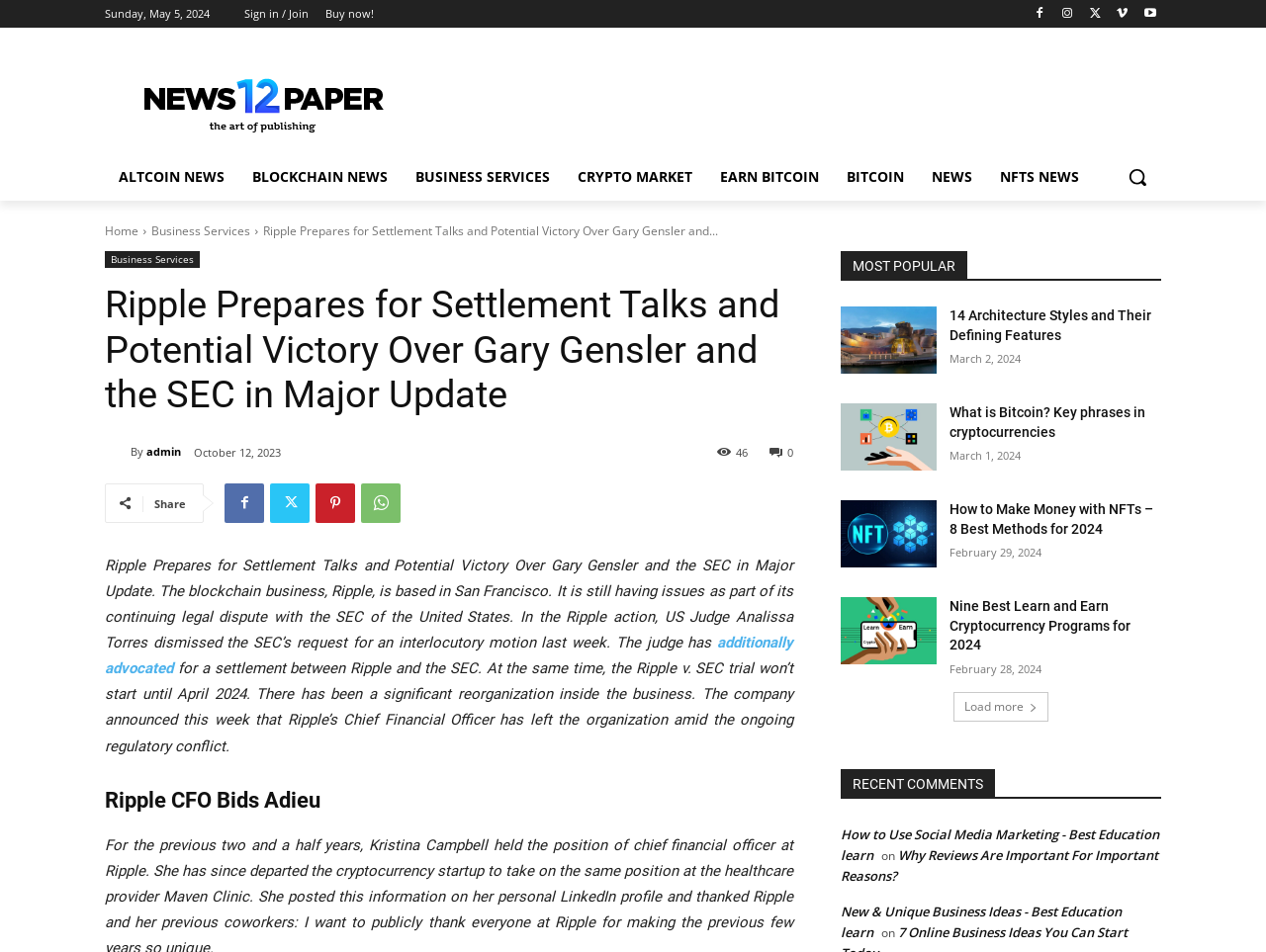Show the bounding box coordinates of the element that should be clicked to complete the task: "Read the 'Ripple Prepares for Settlement Talks and Potential Victory Over Gary Gensler and the SEC in Major Update' article".

[0.083, 0.297, 0.627, 0.439]